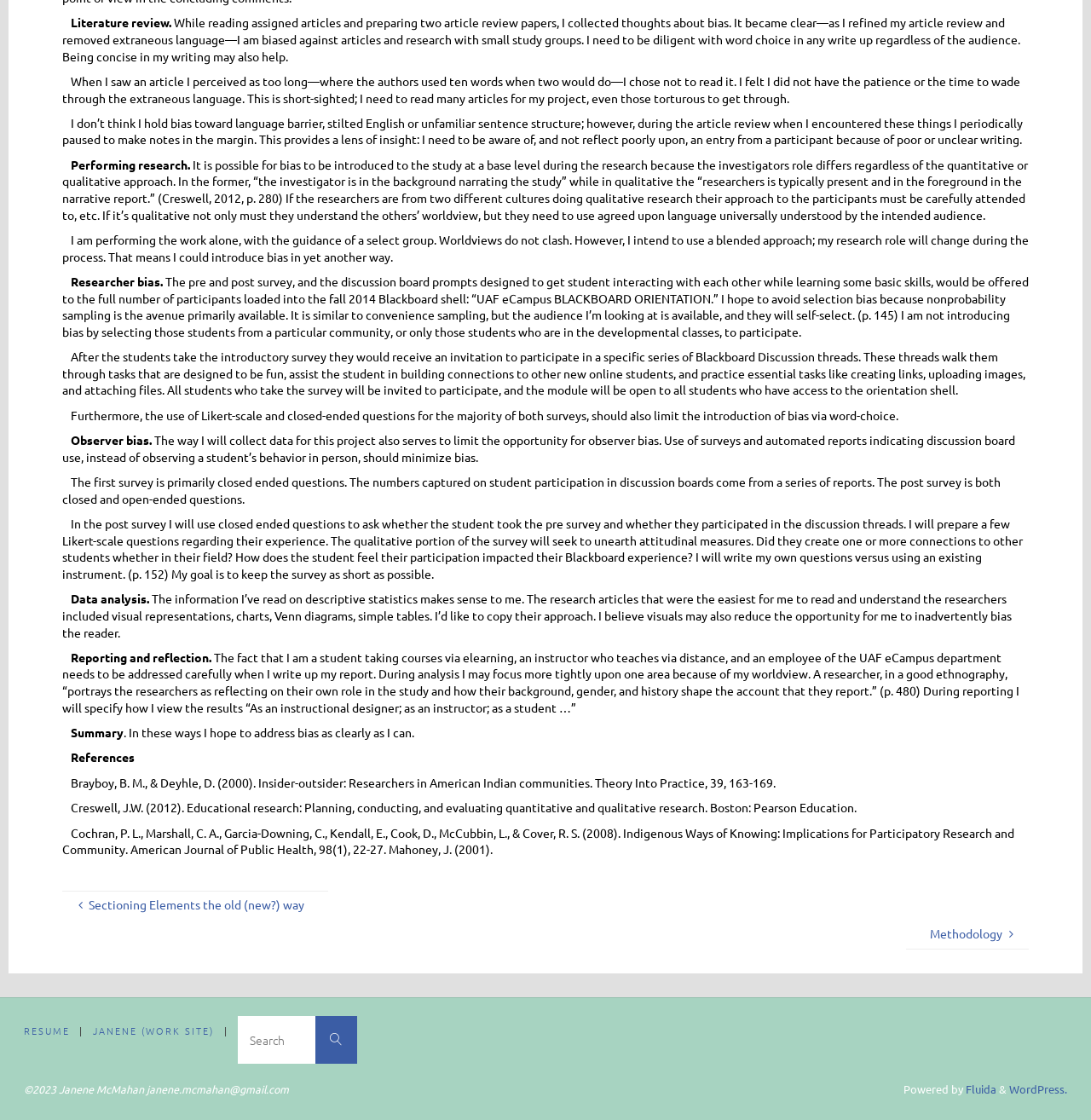Using the provided element description "WordPress.", determine the bounding box coordinates of the UI element.

[0.925, 0.966, 0.978, 0.979]